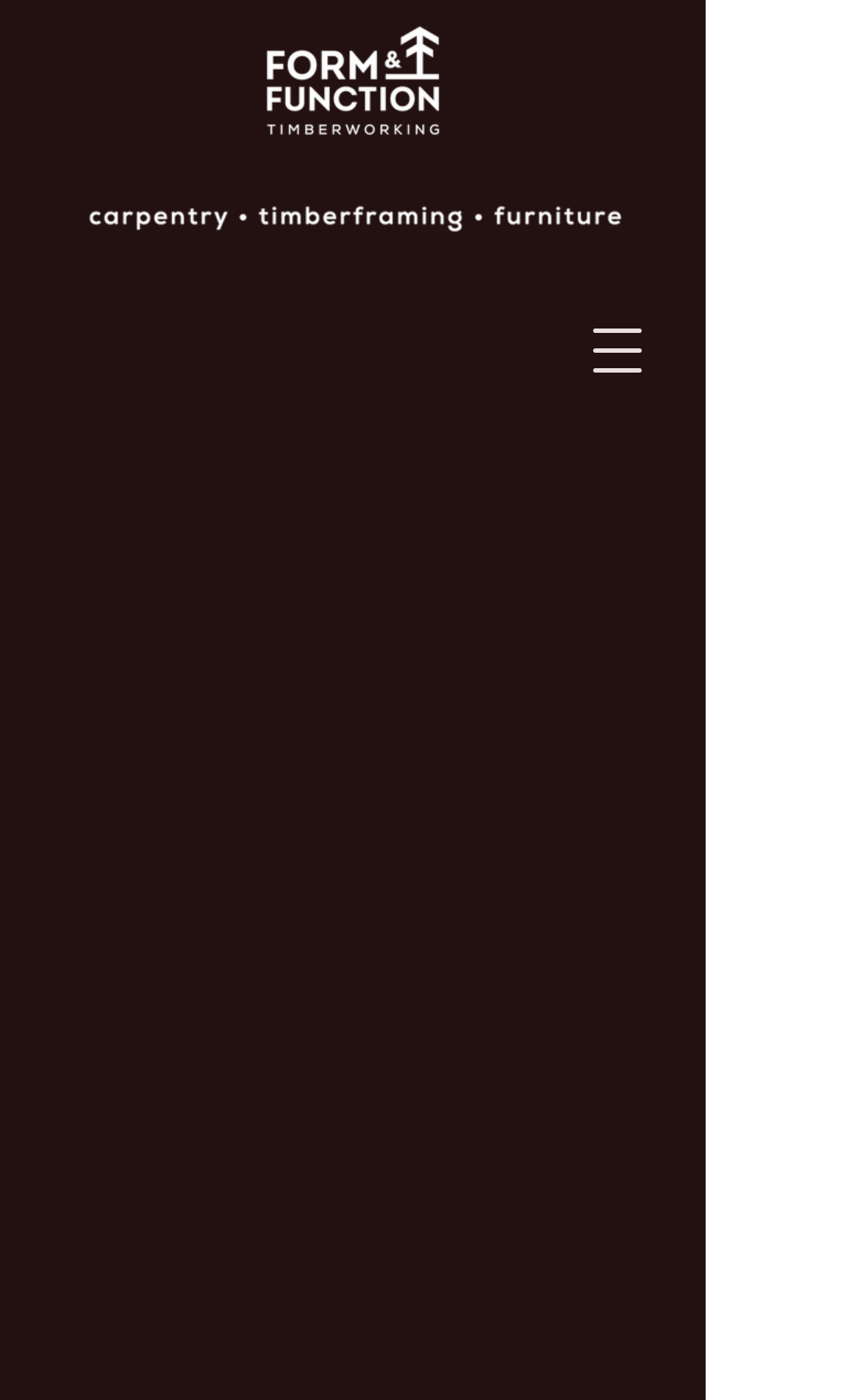Extract the bounding box coordinates for the UI element described as: "aria-label="Open navigation menu"".

[0.654, 0.211, 0.782, 0.29]